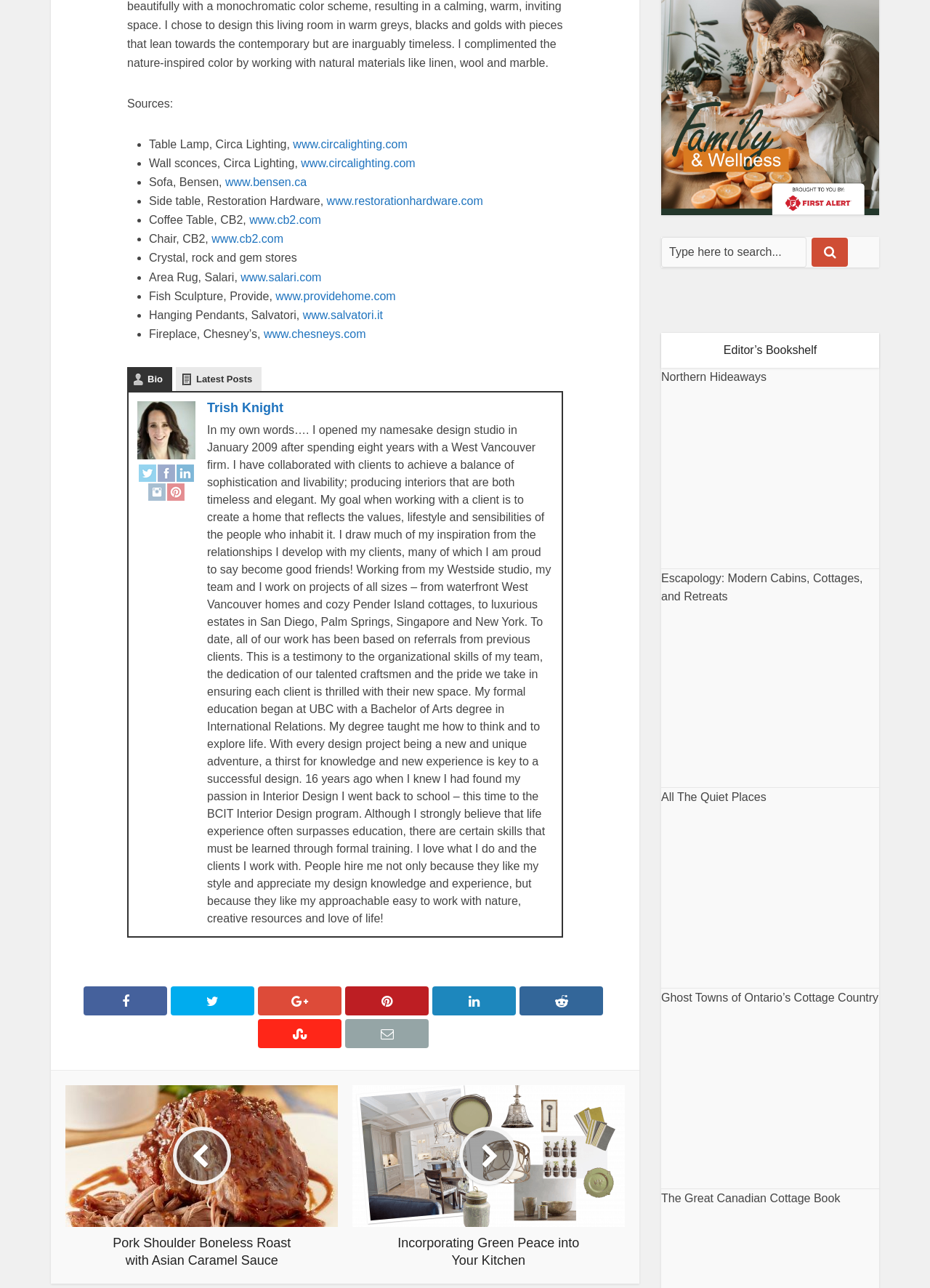Find the bounding box coordinates of the area to click in order to follow the instruction: "View the post about Pork Shoulder Boneless Roast with Asian Caramel Sauce".

[0.071, 0.842, 0.363, 0.985]